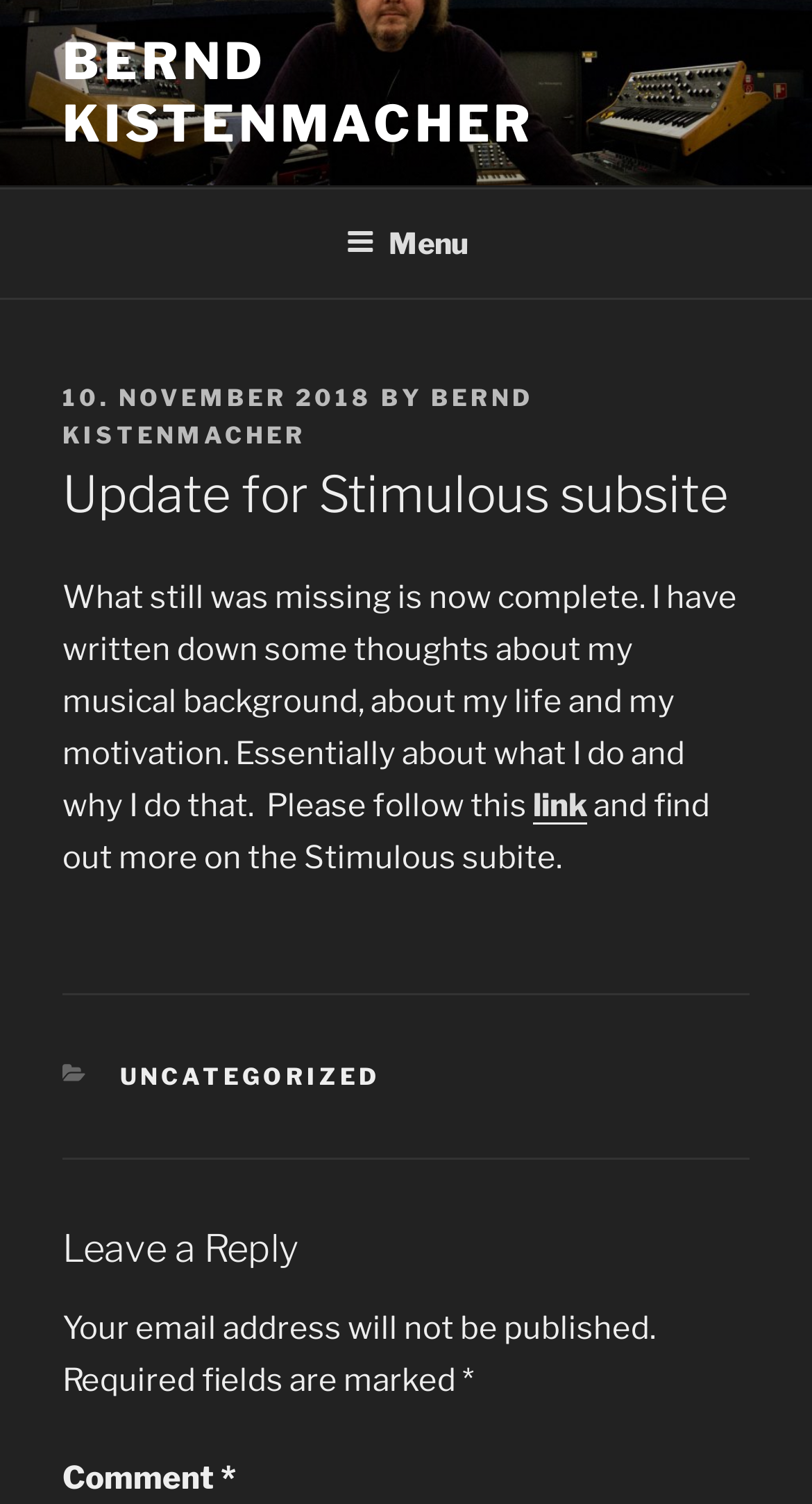What is required to be marked in the comment section?
Based on the screenshot, give a detailed explanation to answer the question.

I found what is required to be marked in the comment section by looking at the comment section, where it says 'Required fields are marked' followed by an asterisk symbol.